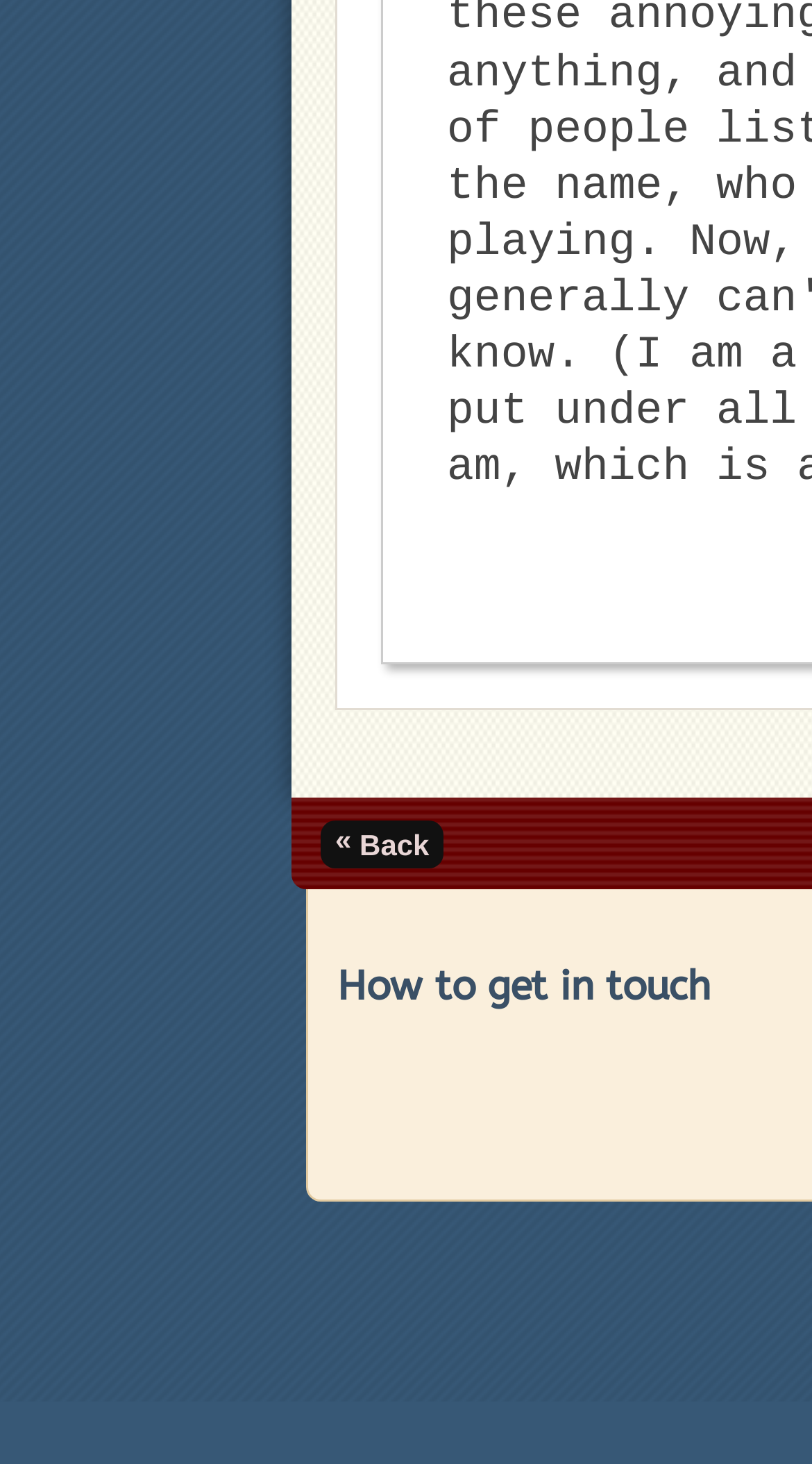Given the element description "« Back" in the screenshot, predict the bounding box coordinates of that UI element.

[0.395, 0.704, 0.547, 0.736]